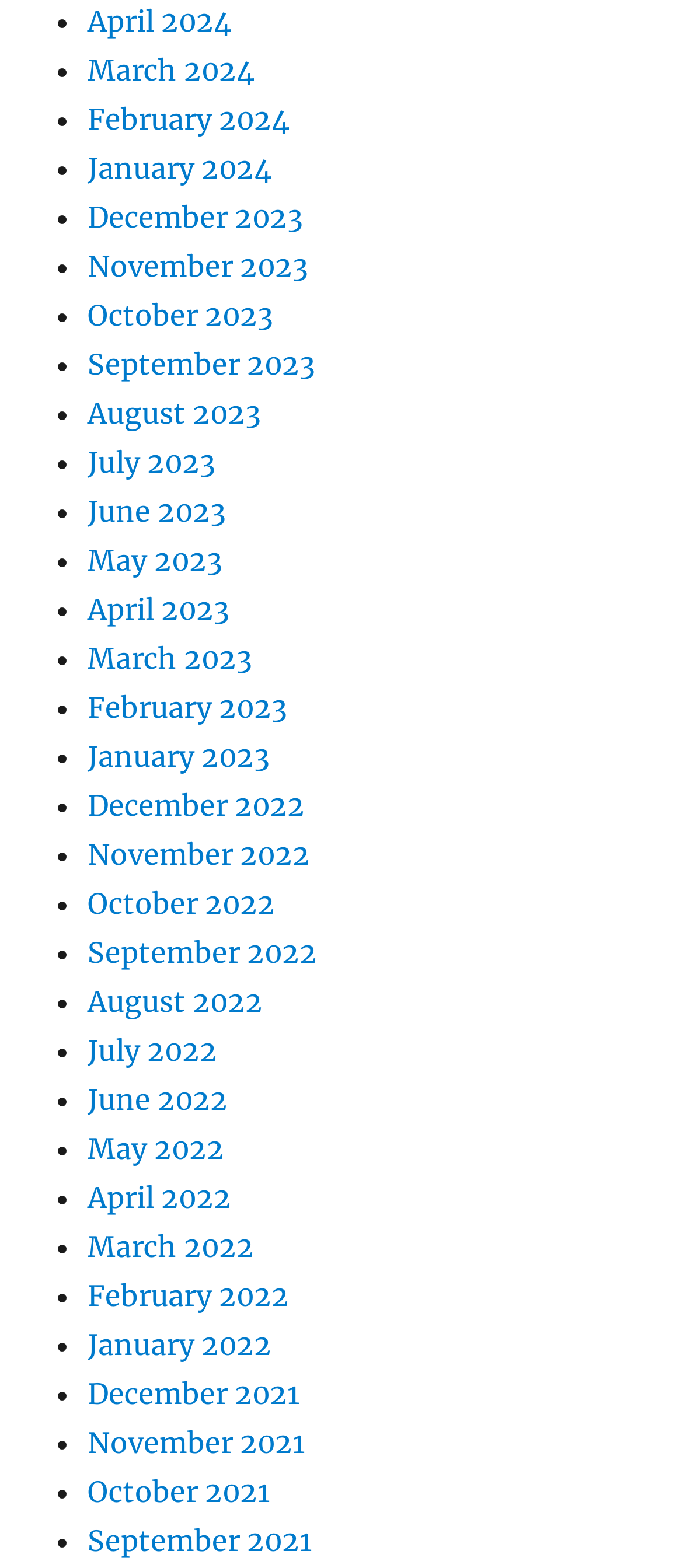Identify the bounding box coordinates of the part that should be clicked to carry out this instruction: "View April 2024".

[0.128, 0.003, 0.338, 0.025]